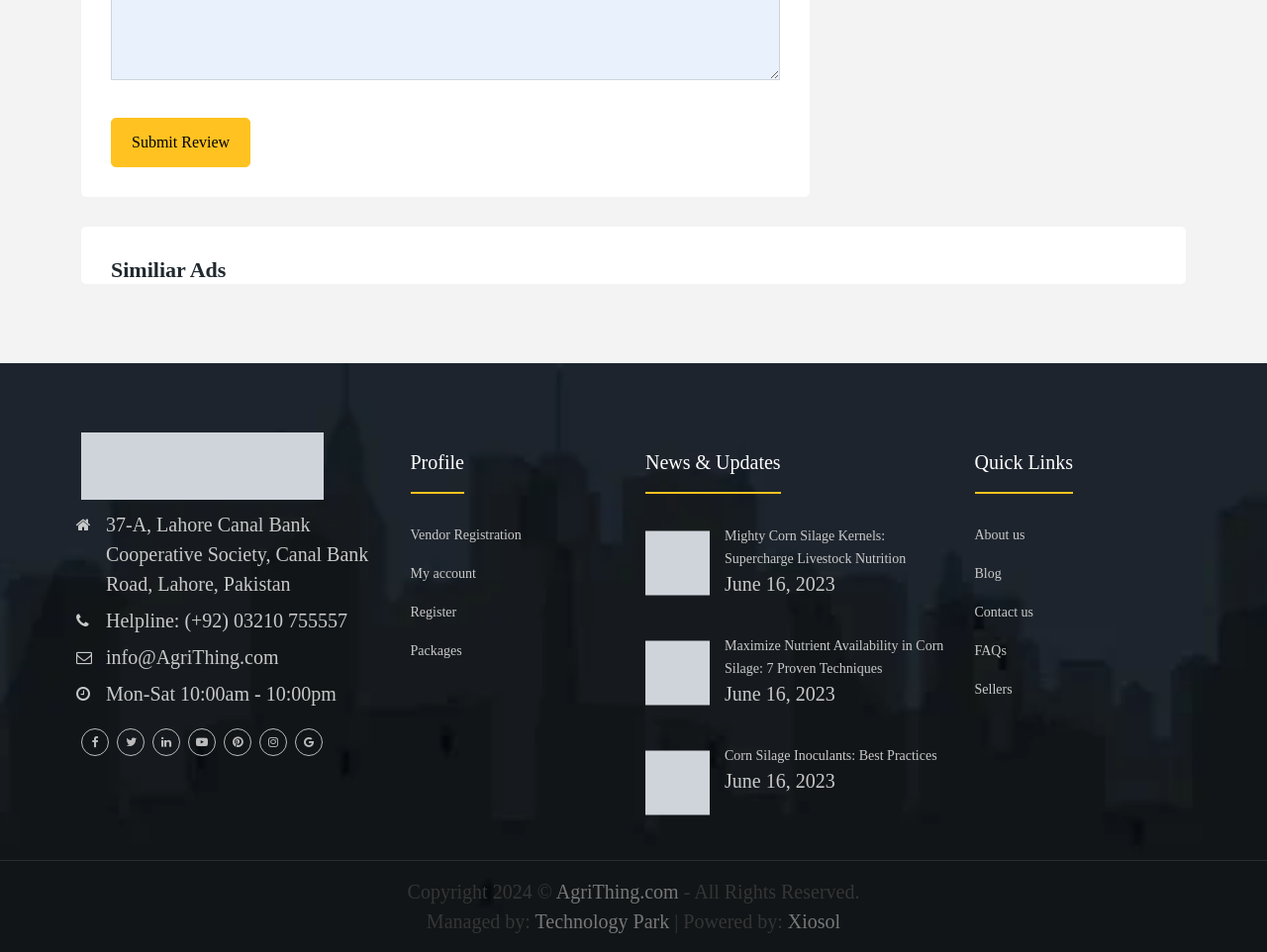Indicate the bounding box coordinates of the clickable region to achieve the following instruction: "Read the argument about Othello influenced by psychoanalytic theory."

None